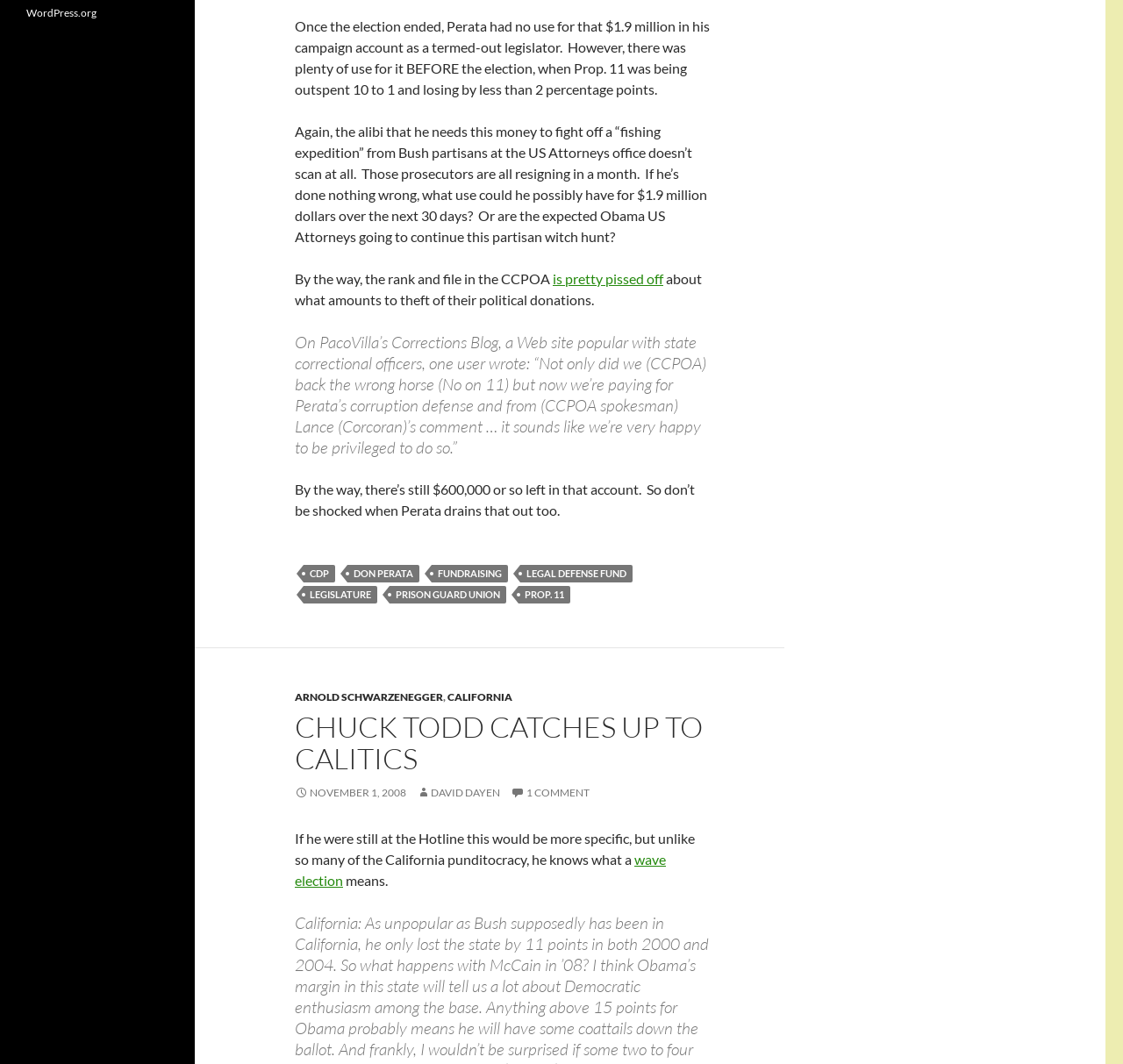Use the details in the image to answer the question thoroughly: 
How much money is left in Perata's campaign account?

The article mentions that there is still $600,000 or so left in Perata's campaign account, which suggests that he has already used some of the funds for his legal defense.